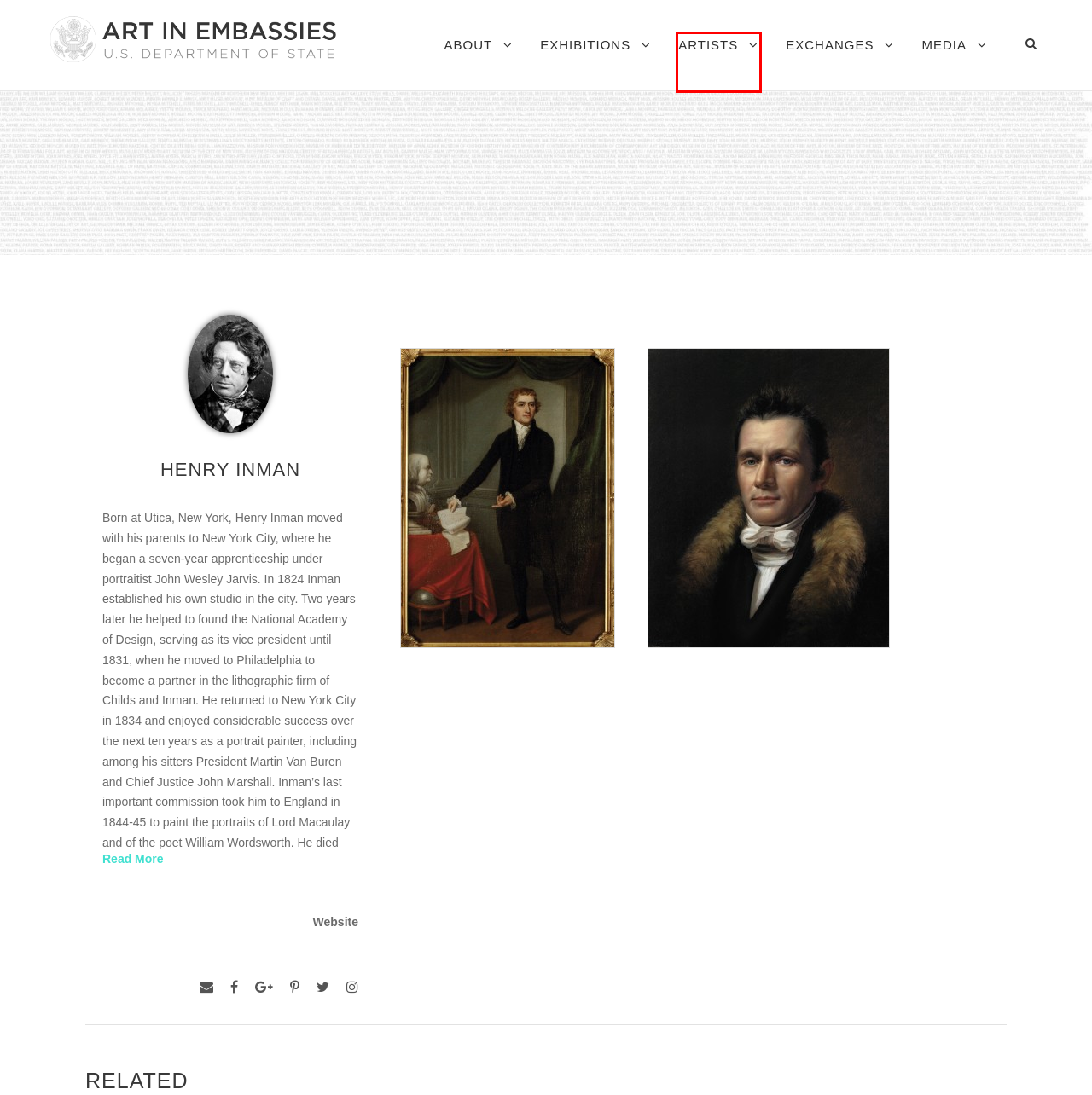Given a screenshot of a webpage with a red rectangle bounding box around a UI element, select the best matching webpage description for the new webpage that appears after clicking the highlighted element. The candidate descriptions are:
A. LISBON 2007 – U.S. Department of State
B. Exchanges – U.S. Department of State
C. LISBON 2005 – U.S. Department of State
D. U.S. Department of State – Art in Embassies
E. Artists – U.S. Department of State
F. About – U.S. Department of State
G. Exhibitions A – U.S. Department of State
H. Media – U.S. Department of State

E